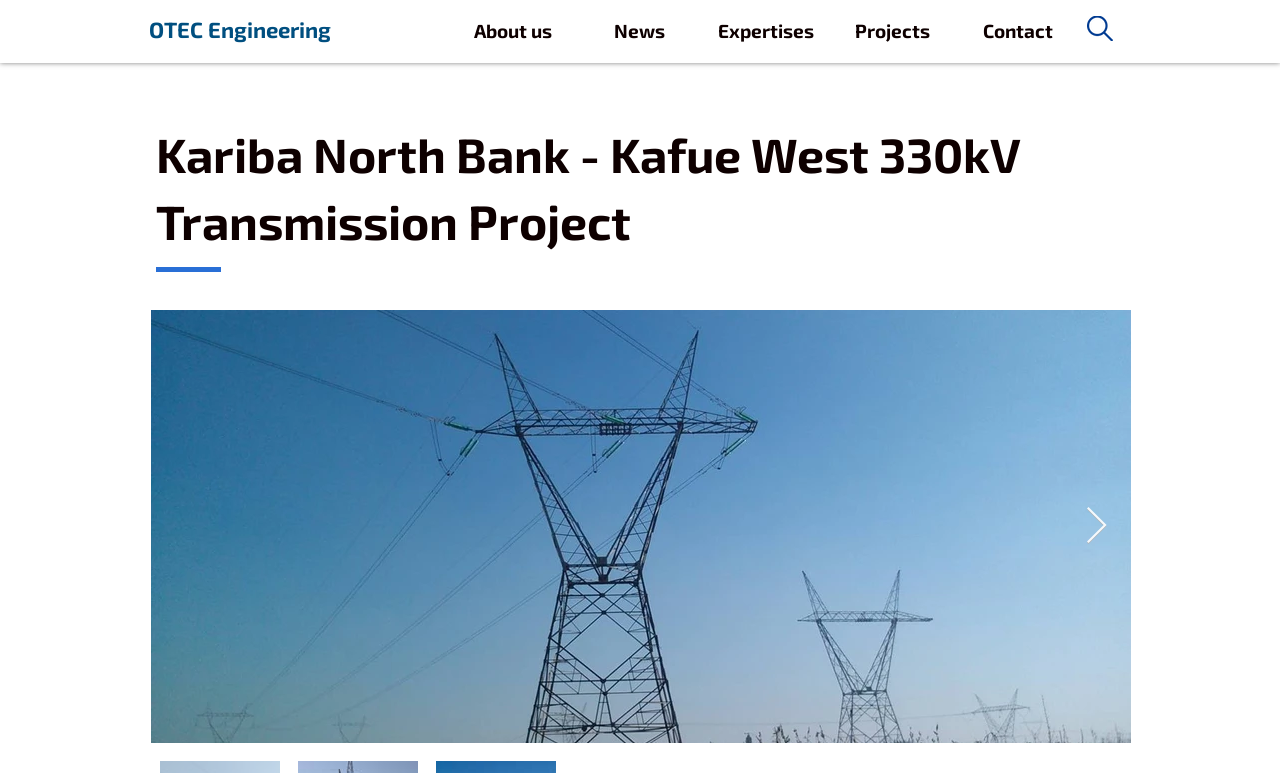Illustrate the webpage's structure and main components comprehensively.

The webpage is about the Kariba North Bank - Kafue West 330kV Transmission Project. At the top left corner, there is an Otec Logo image, accompanied by a heading that reads "OTEC Engineering" to its right. Below the logo, there is a navigation menu with five links: "About us", "News", "Expertises", "Projects", and "Contact", which are evenly spaced and span across the top of the page.

On the top right corner, there is a search icon image. The main content of the page is a heading that reads "Kariba North Bank - Kafue West 330kV Transmission Project", which takes up most of the page's width. Below this heading, there are two buttons: one that spans the entire width of the page, and another "Next Item" button located at the bottom right corner, which has an accompanying image.